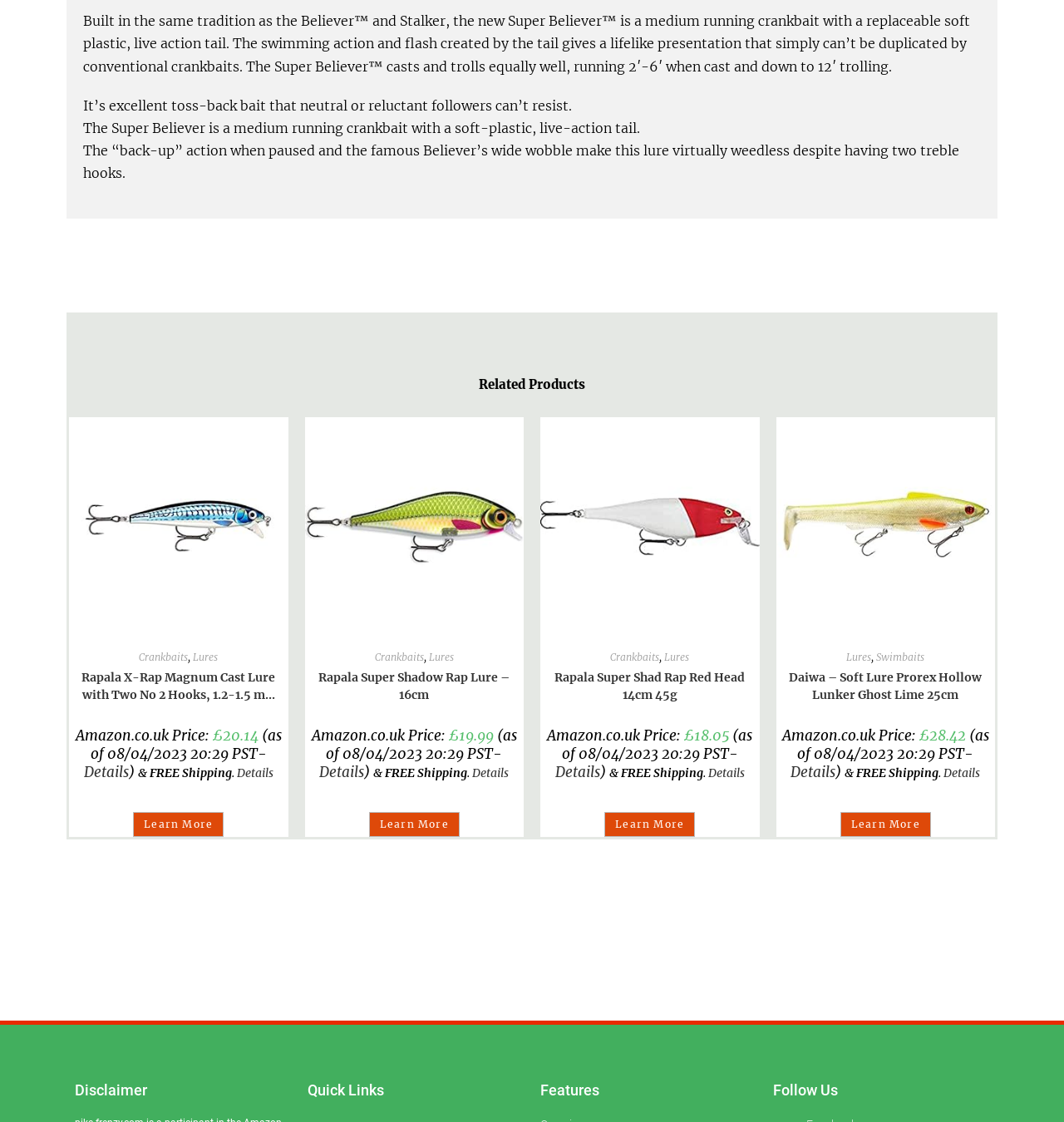What type of lure is Rapala Super Believer?
Please provide a comprehensive and detailed answer to the question.

According to the product description, Rapala Super Believer is a medium running crankbait with a soft-plastic, live-action tail.